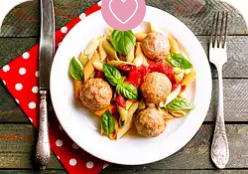Please provide a short answer using a single word or phrase for the question:
What is the pattern on the napkin beneath the plate?

Red and white polka dot